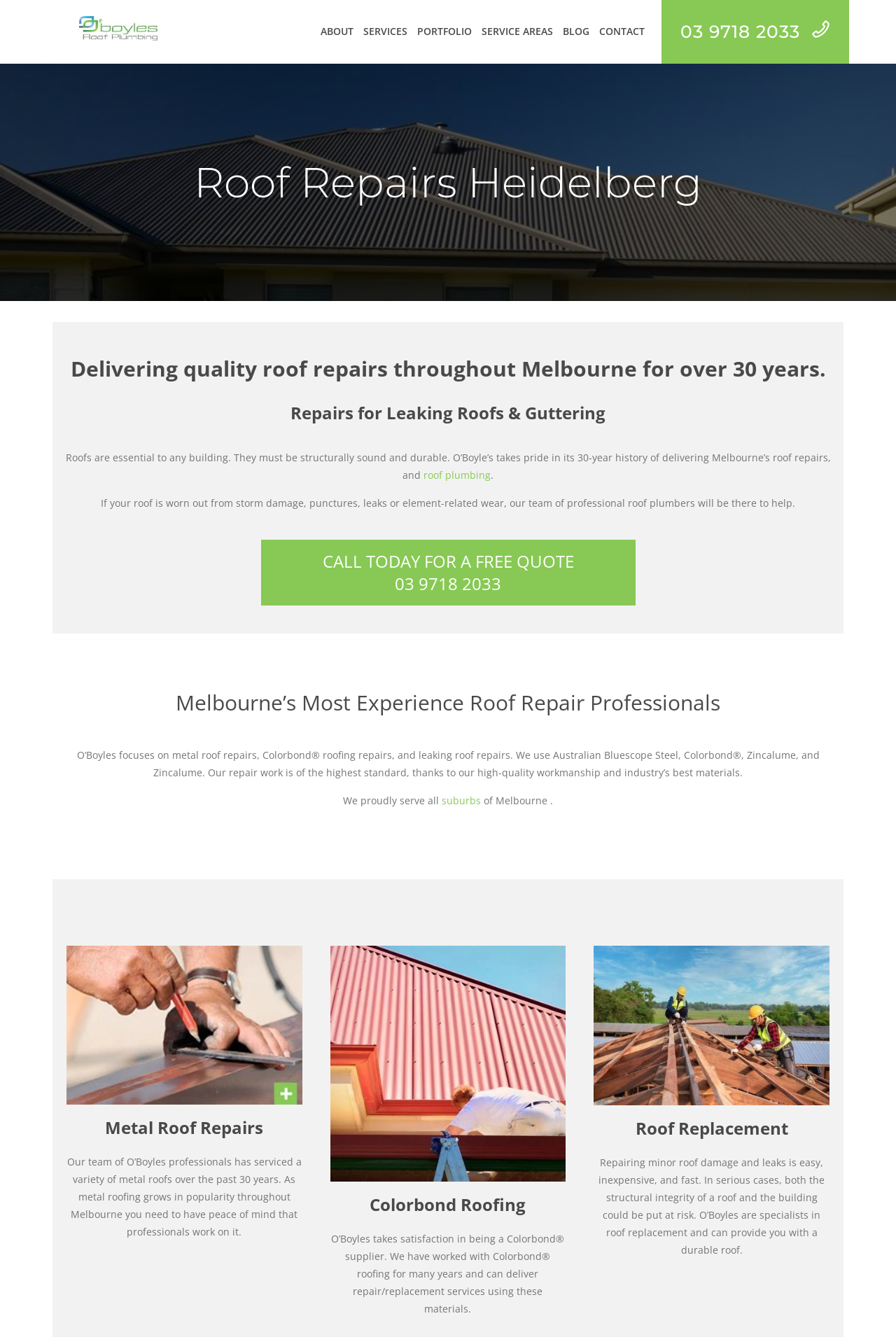Please find the bounding box coordinates of the element that must be clicked to perform the given instruction: "read the 'June 10, 2024' post date". The coordinates should be four float numbers from 0 to 1, i.e., [left, top, right, bottom].

None